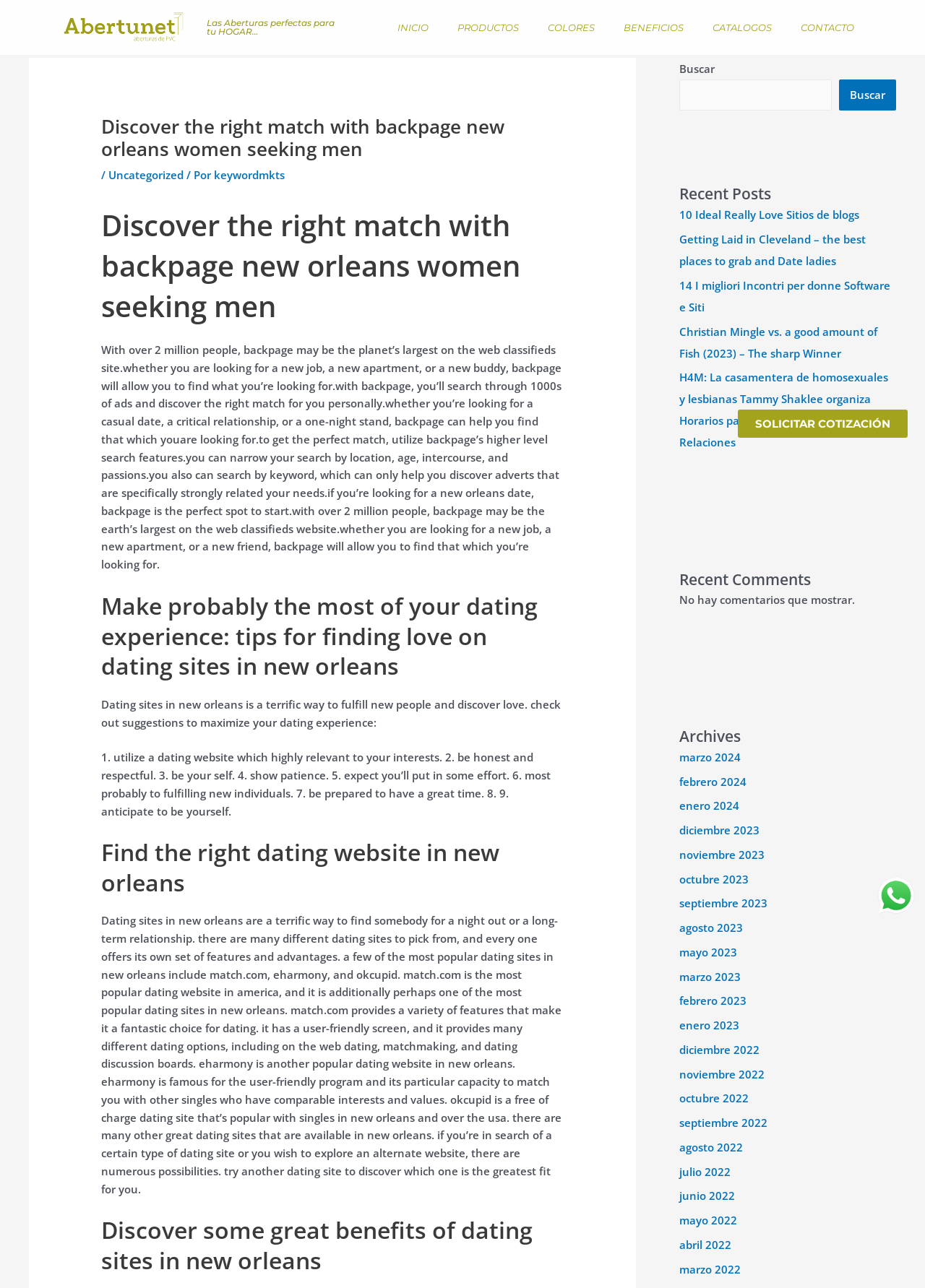Identify the bounding box of the HTML element described as: "Buscar".

[0.907, 0.062, 0.969, 0.086]